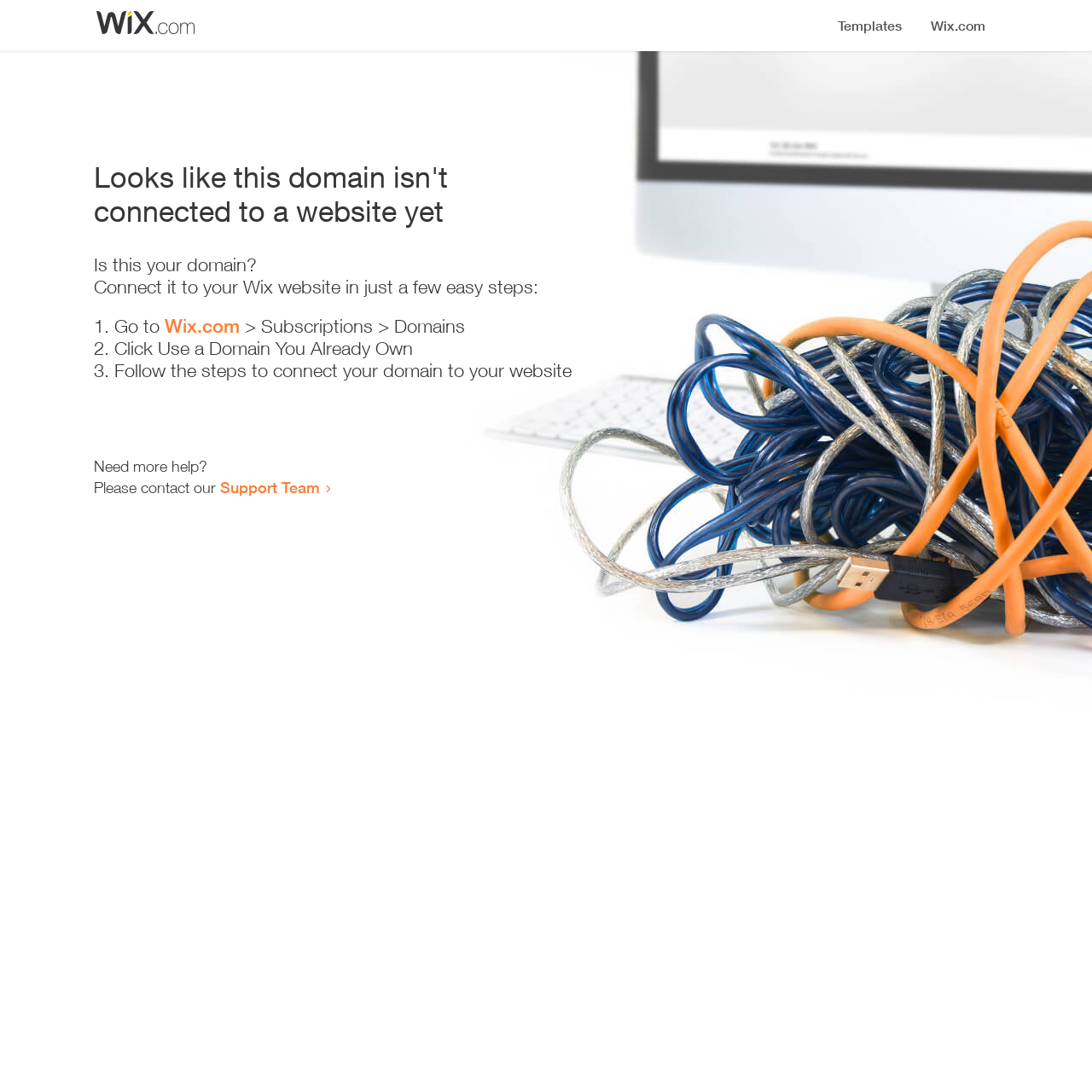Where can I go to start connecting my domain? Based on the screenshot, please respond with a single word or phrase.

Wix.com